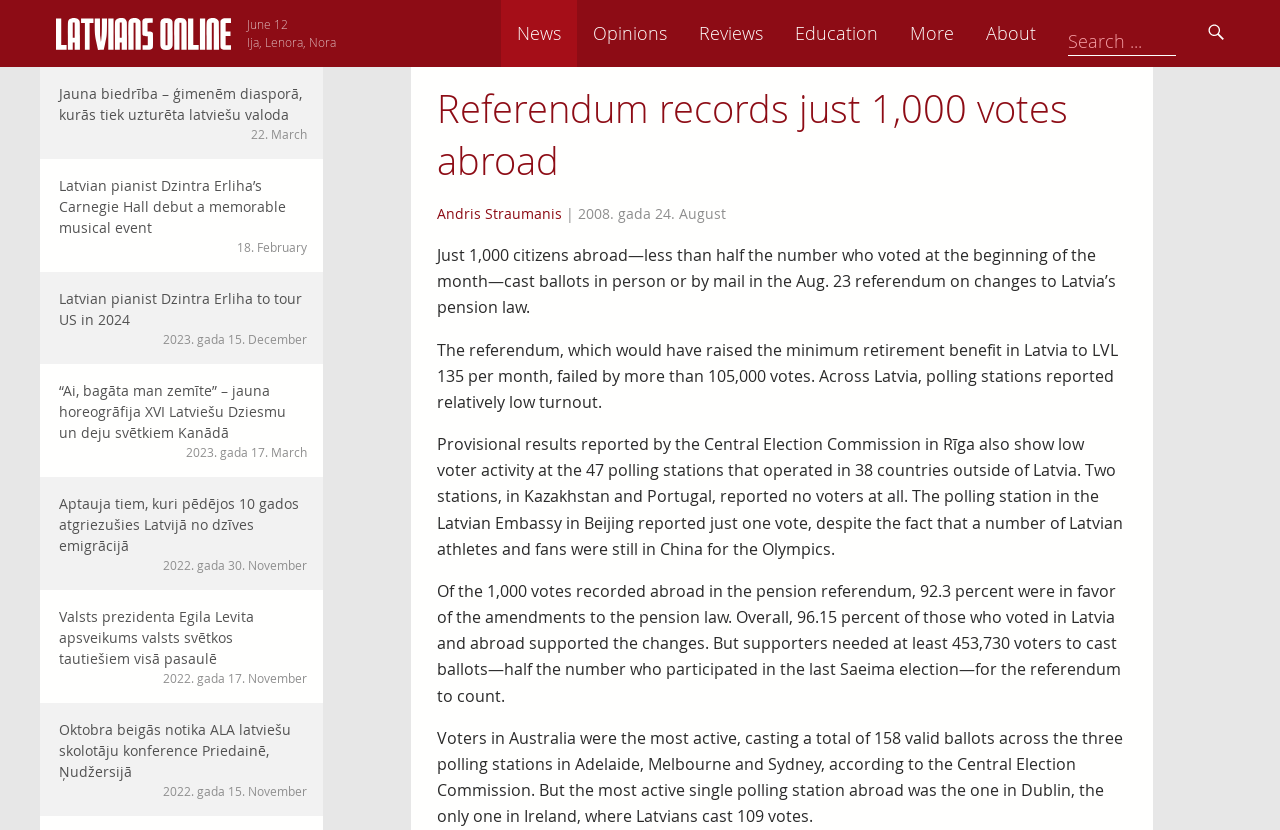What is the number of citizens abroad who cast ballots in the referendum?
Please give a well-detailed answer to the question.

The answer can be found in the first paragraph of the article, which states 'Just 1,000 citizens abroad—less than half the number who voted at the beginning of the month—cast ballots in person or by mail in the Aug. 23 referendum on changes to Latvia’s pension law.'